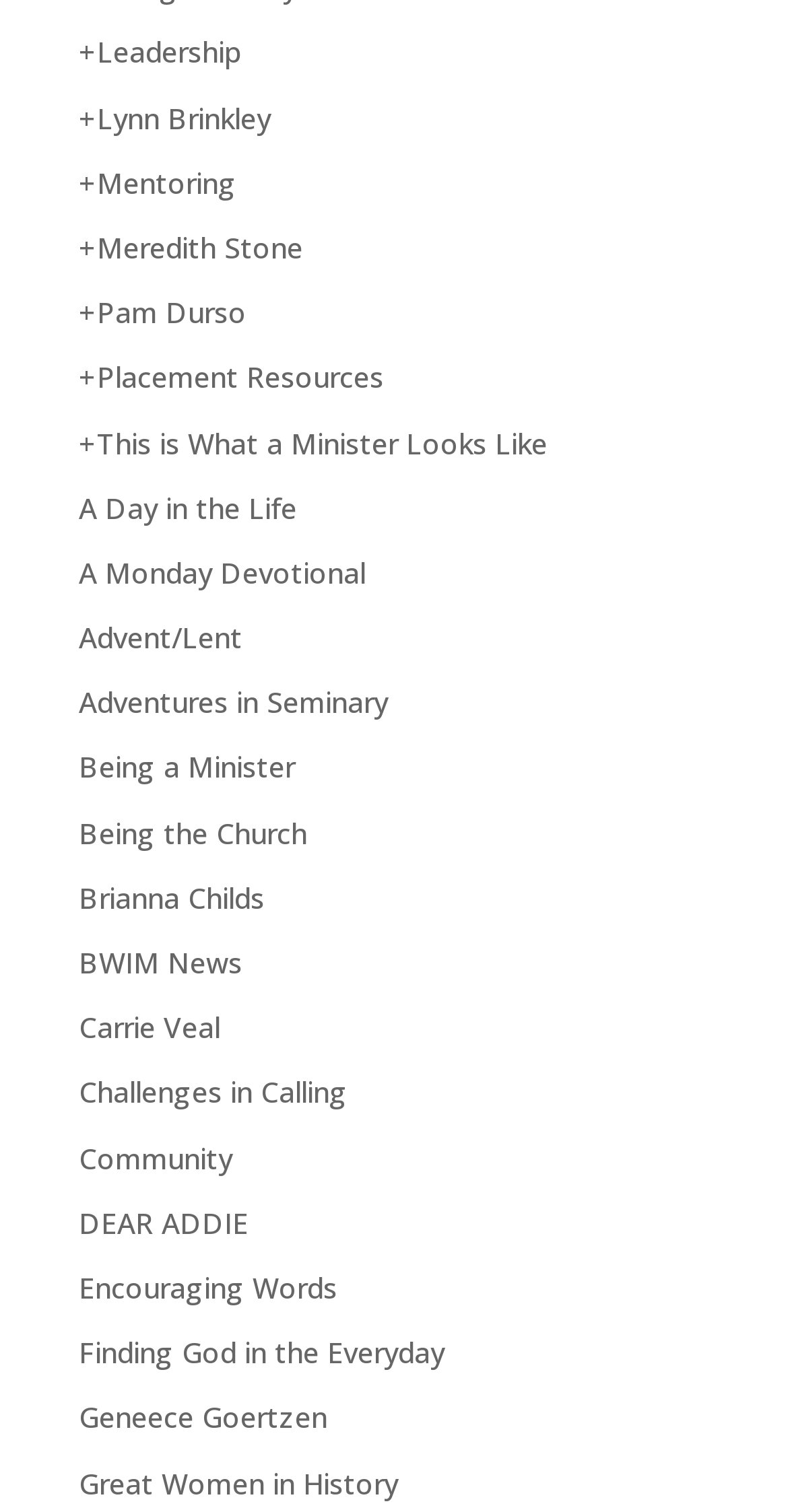Find the bounding box coordinates of the clickable area that will achieve the following instruction: "Explore Mentoring resources".

[0.1, 0.108, 0.3, 0.133]